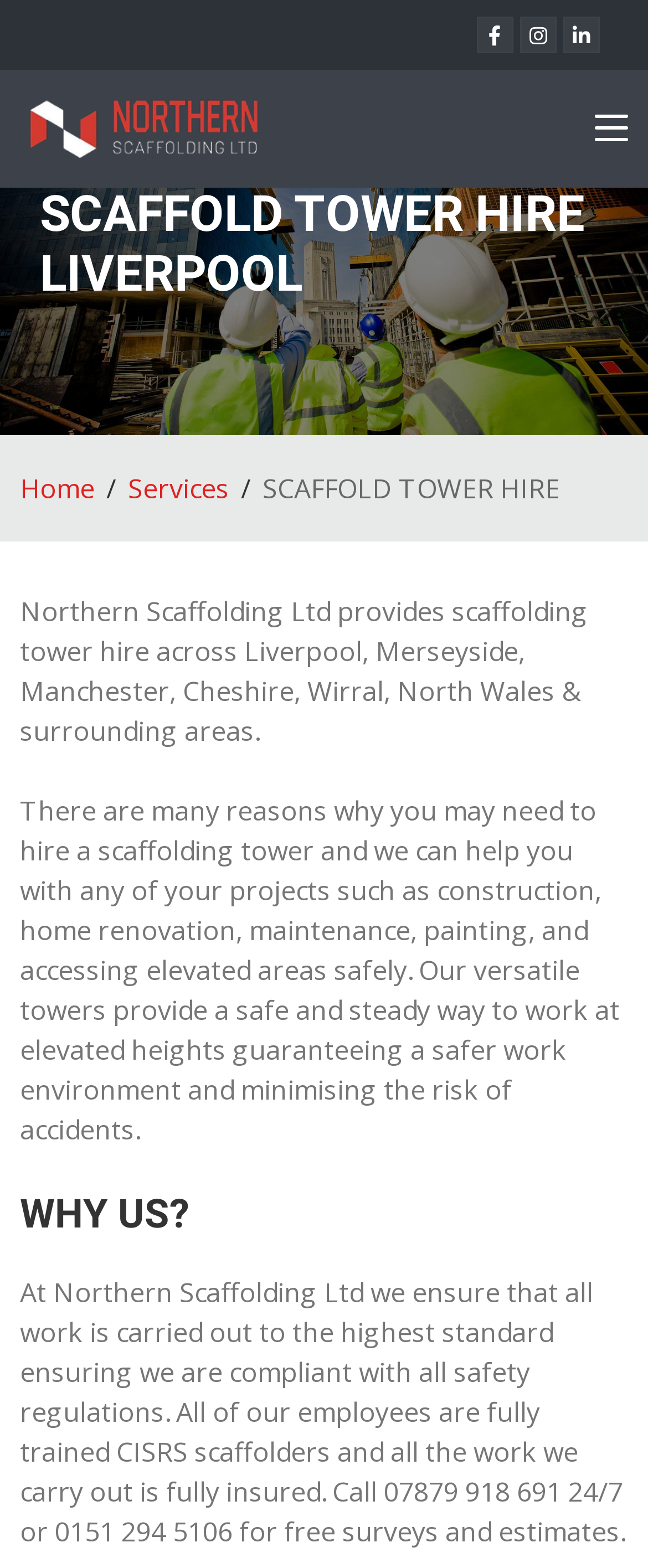What is the standard of work ensured by the company?
Give a detailed and exhaustive answer to the question.

The standard of work can be found in the text 'At Northern Scaffolding Ltd we ensure that all work is carried out to the highest standard ensuring we are compliant with all safety regulations.'